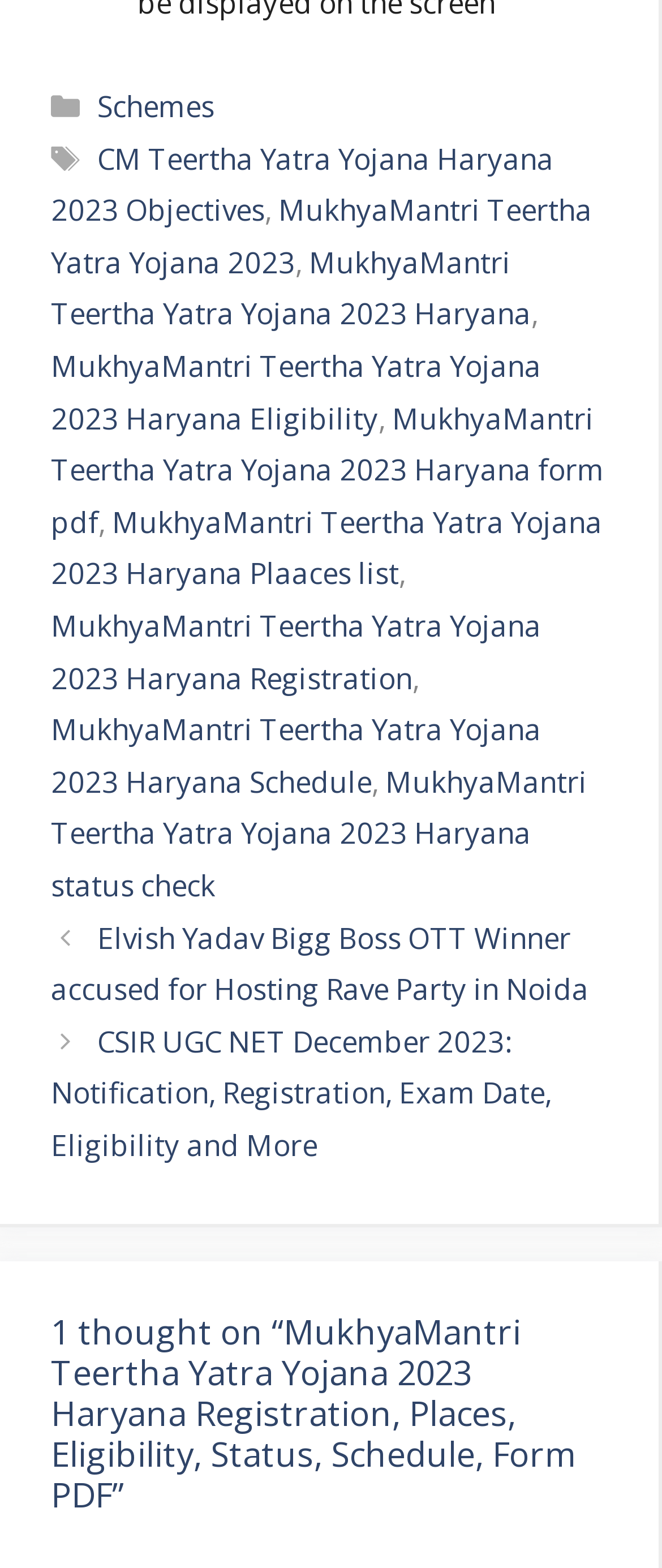Can you pinpoint the bounding box coordinates for the clickable element required for this instruction: "Check the 'MukhyaMantri Teertha Yatra Yojana 2023 Haryana status check' page"? The coordinates should be four float numbers between 0 and 1, i.e., [left, top, right, bottom].

[0.077, 0.486, 0.887, 0.577]